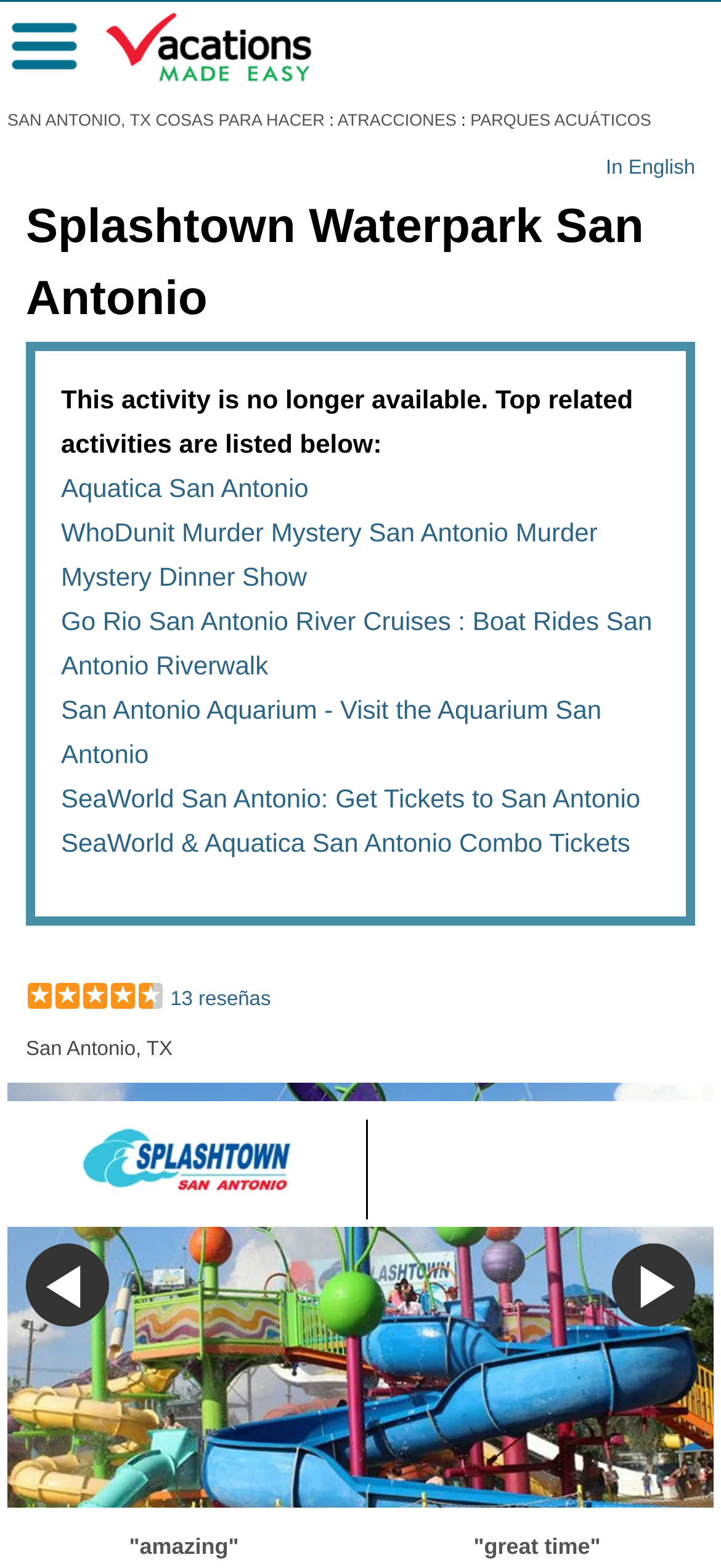How many links are there in the navigation menu?
Based on the screenshot, respond with a single word or phrase.

5